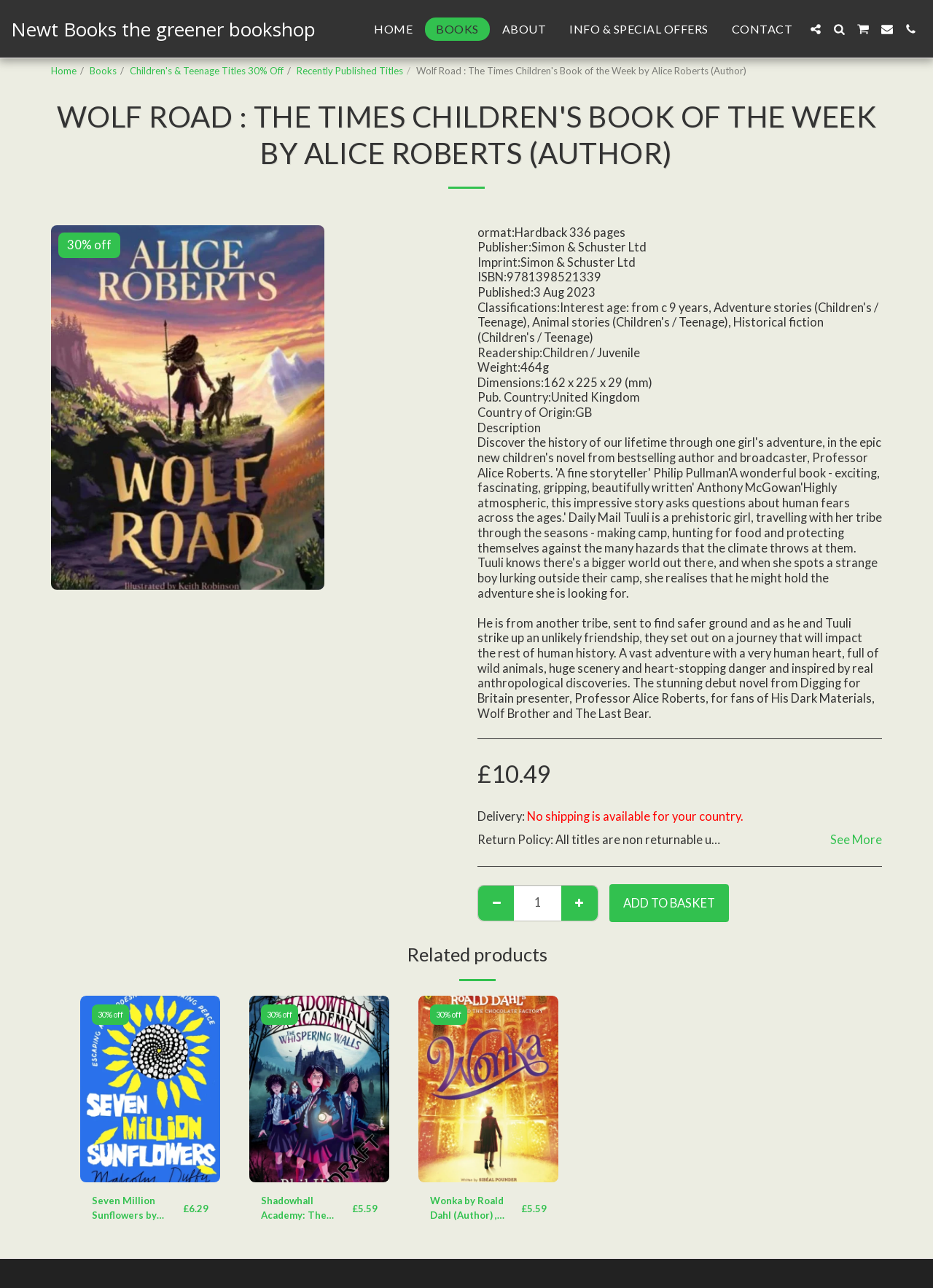Find the bounding box coordinates of the clickable area that will achieve the following instruction: "View Seven Million Sunflowers by Malcolm Duffy".

[0.086, 0.773, 0.236, 0.918]